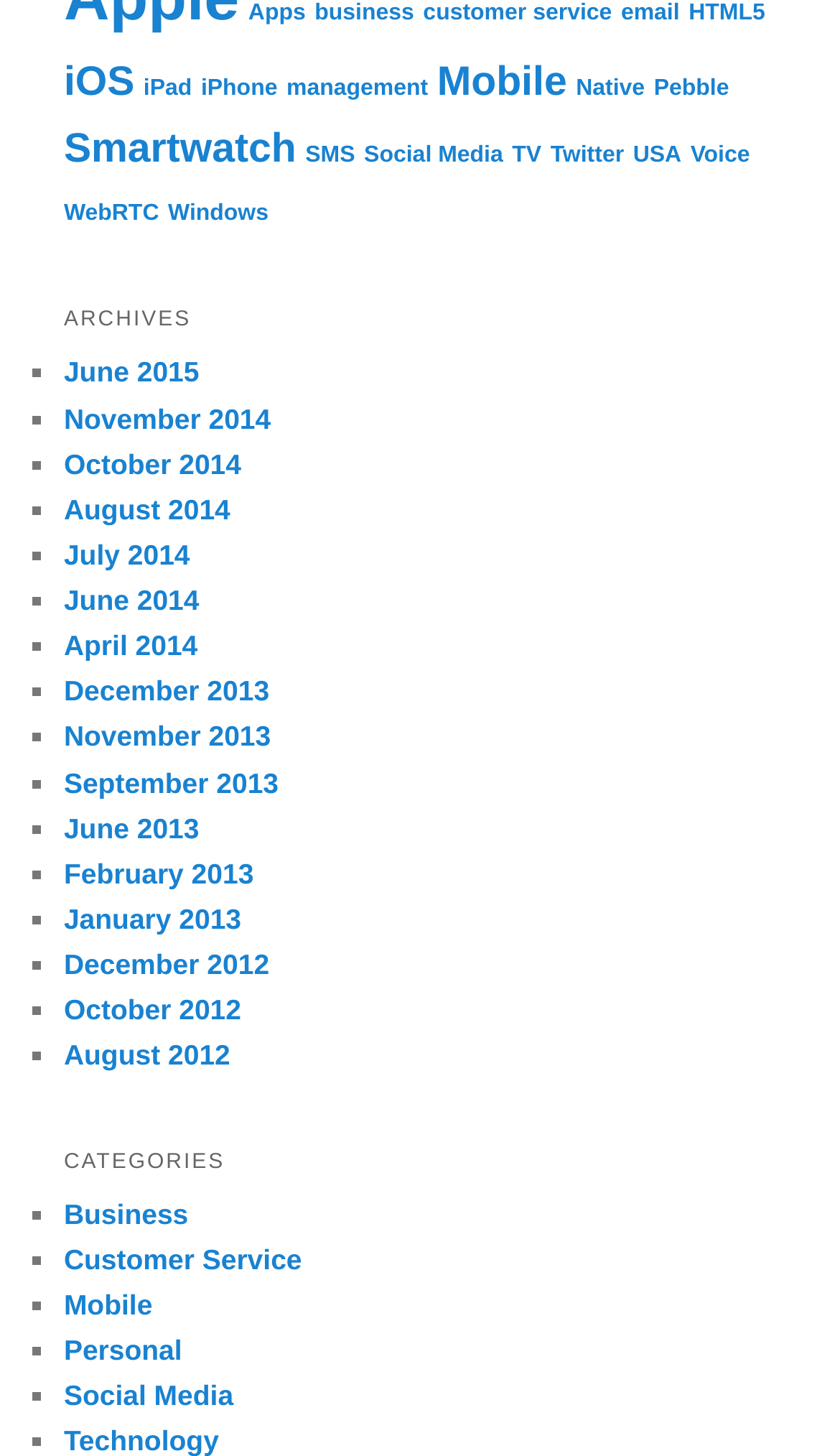Please answer the following question using a single word or phrase: 
What are the categories listed on the webpage?

Business, Customer Service, Mobile, Personal, Social Media